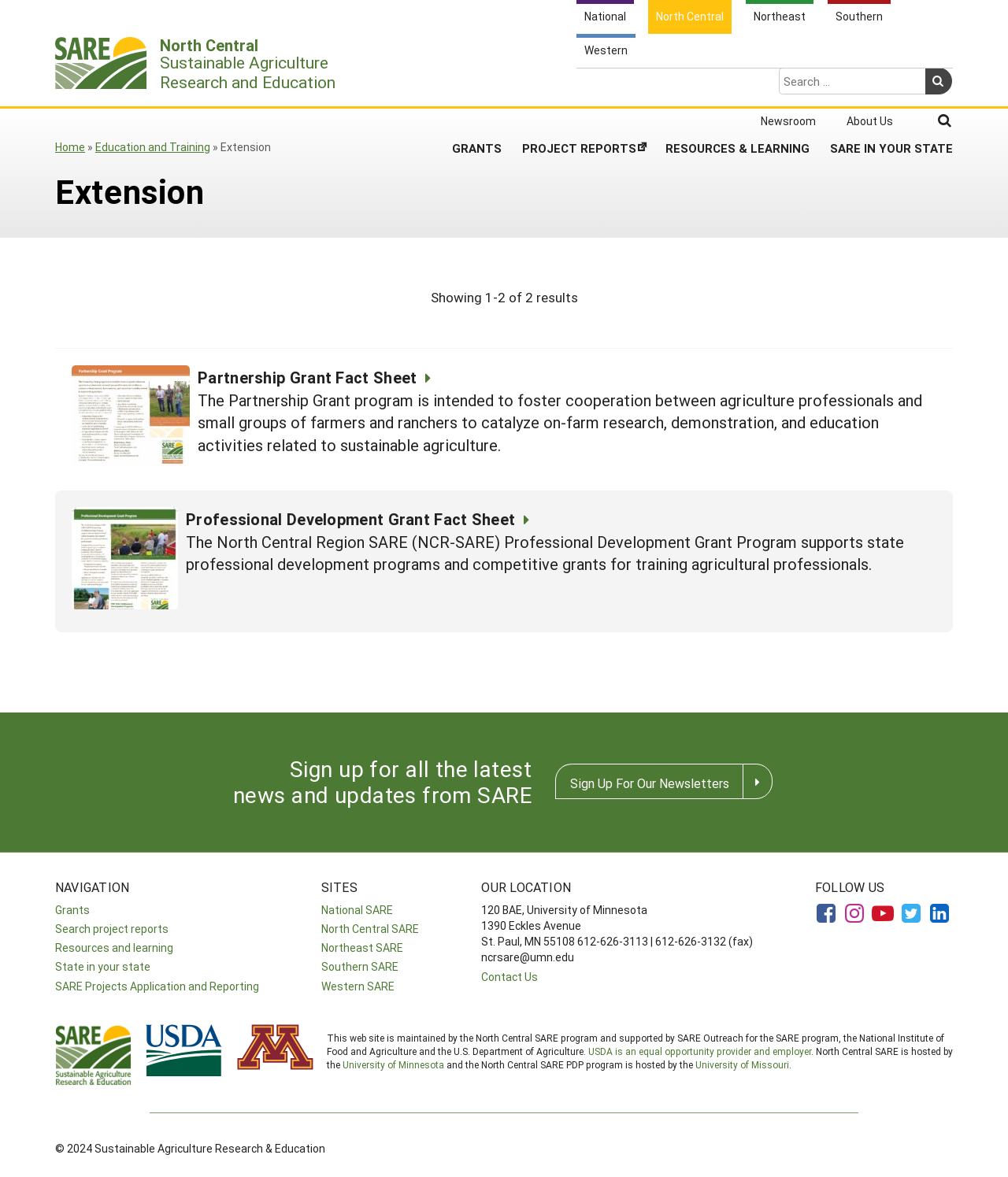Please locate the bounding box coordinates of the element that should be clicked to achieve the given instruction: "Learn about Partnership Grant Fact Sheet".

[0.196, 0.311, 0.435, 0.329]